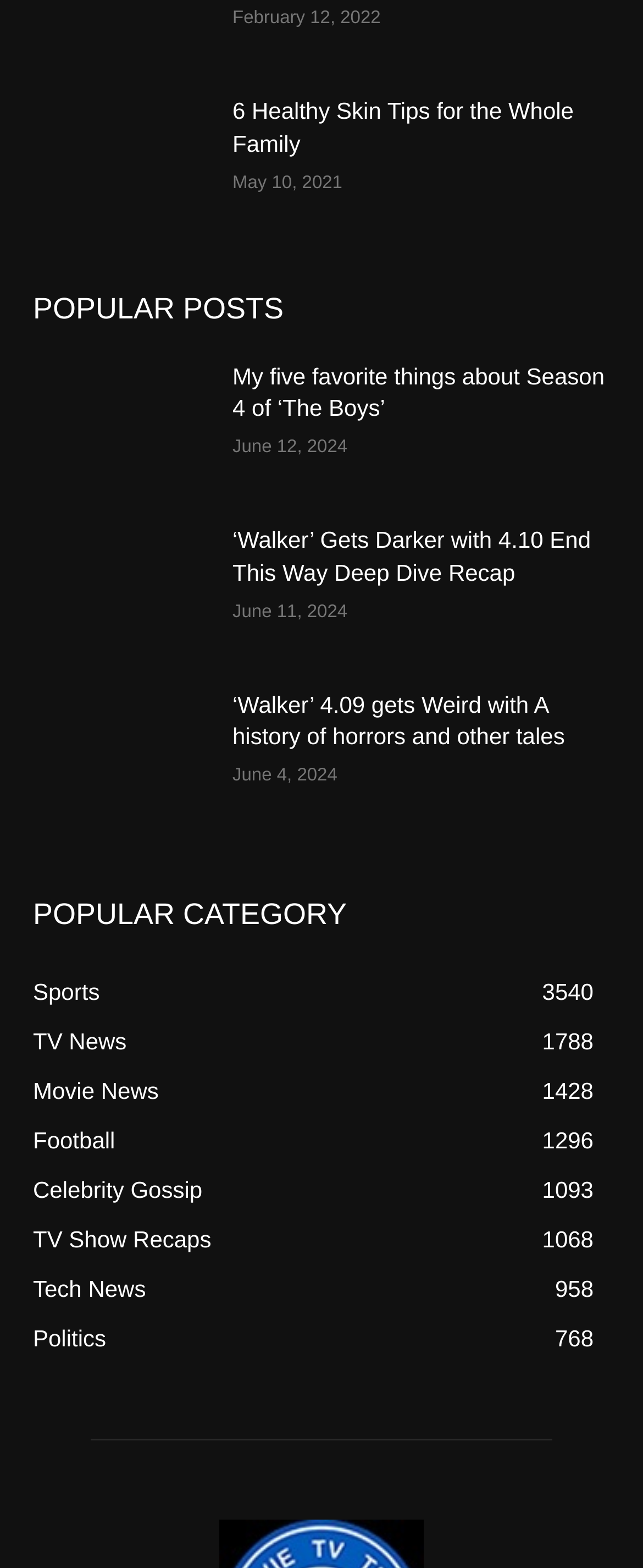Find the bounding box coordinates of the clickable area that will achieve the following instruction: "View the post about My five favorite things about Season 4 of ‘The Boys’".

[0.362, 0.23, 0.949, 0.272]